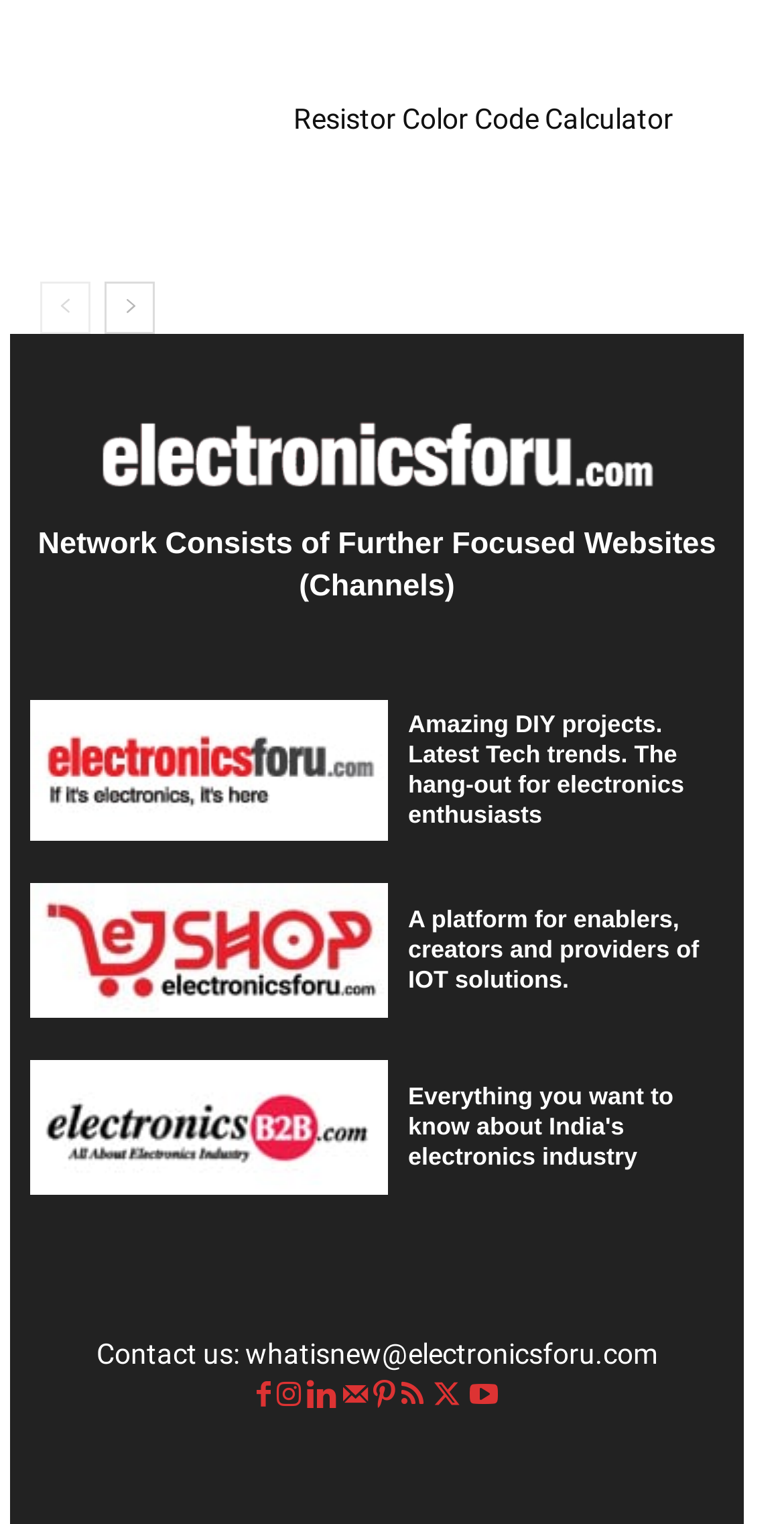How many social media links are there?
Respond to the question with a well-detailed and thorough answer.

There are 8 social media links at the bottom of the page, represented by icons and corresponding links.